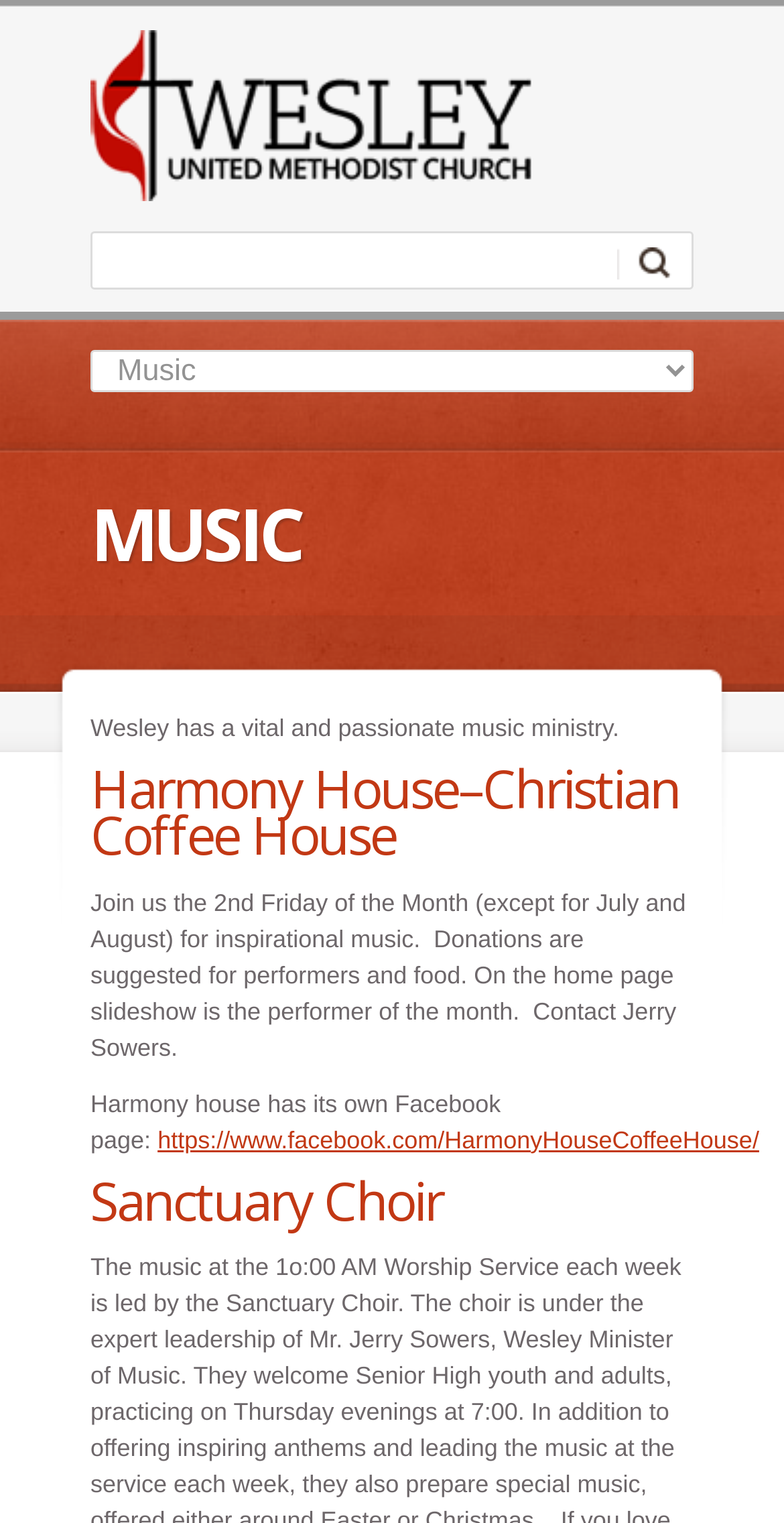What is the suggested donation for performers and food at Harmony House?
Using the visual information, reply with a single word or short phrase.

Not specified